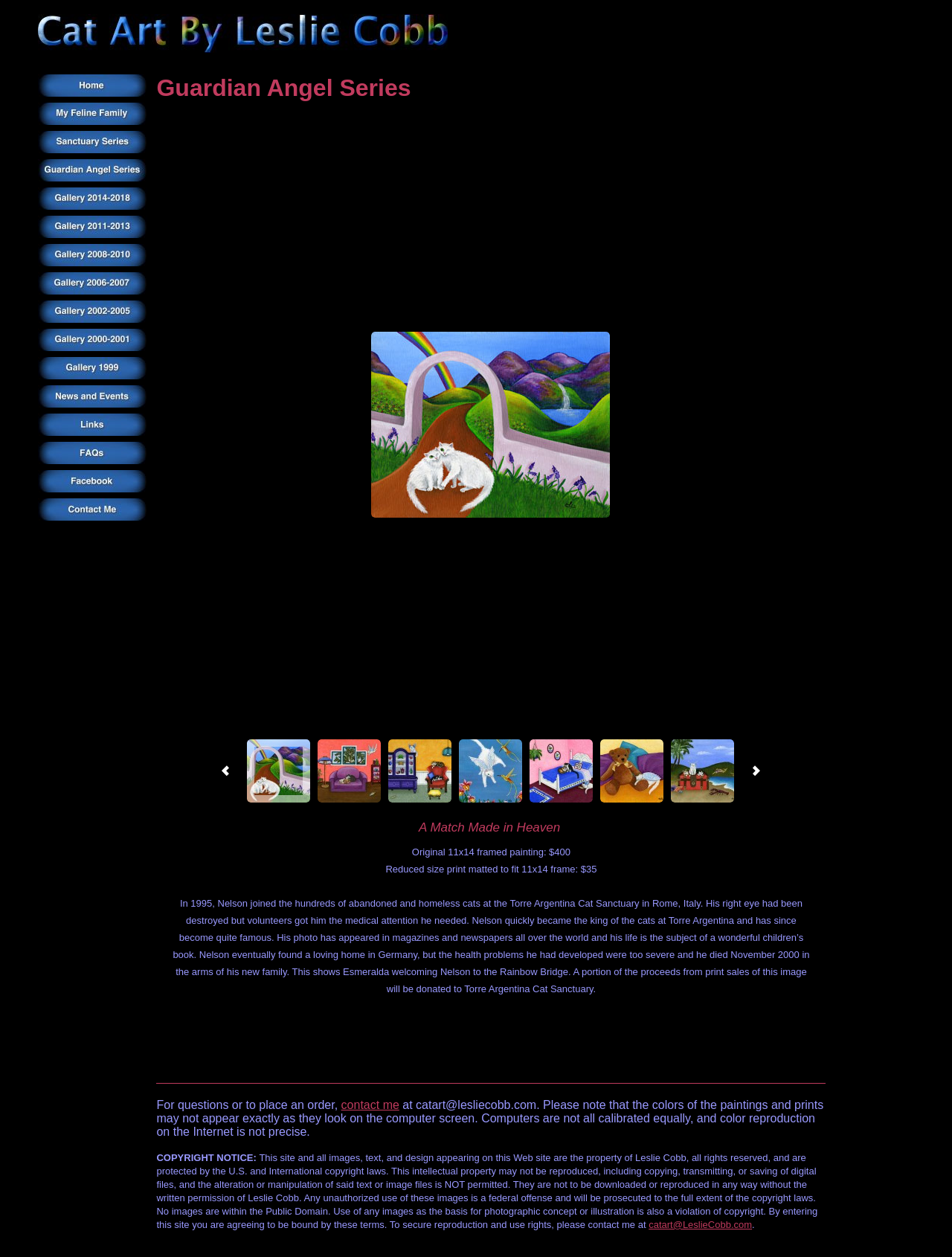Please specify the bounding box coordinates in the format (top-left x, top-left y, bottom-right x, bottom-right y), with all values as floating point numbers between 0 and 1. Identify the bounding box of the UI element described by: alt="Home"

[0.04, 0.06, 0.155, 0.081]